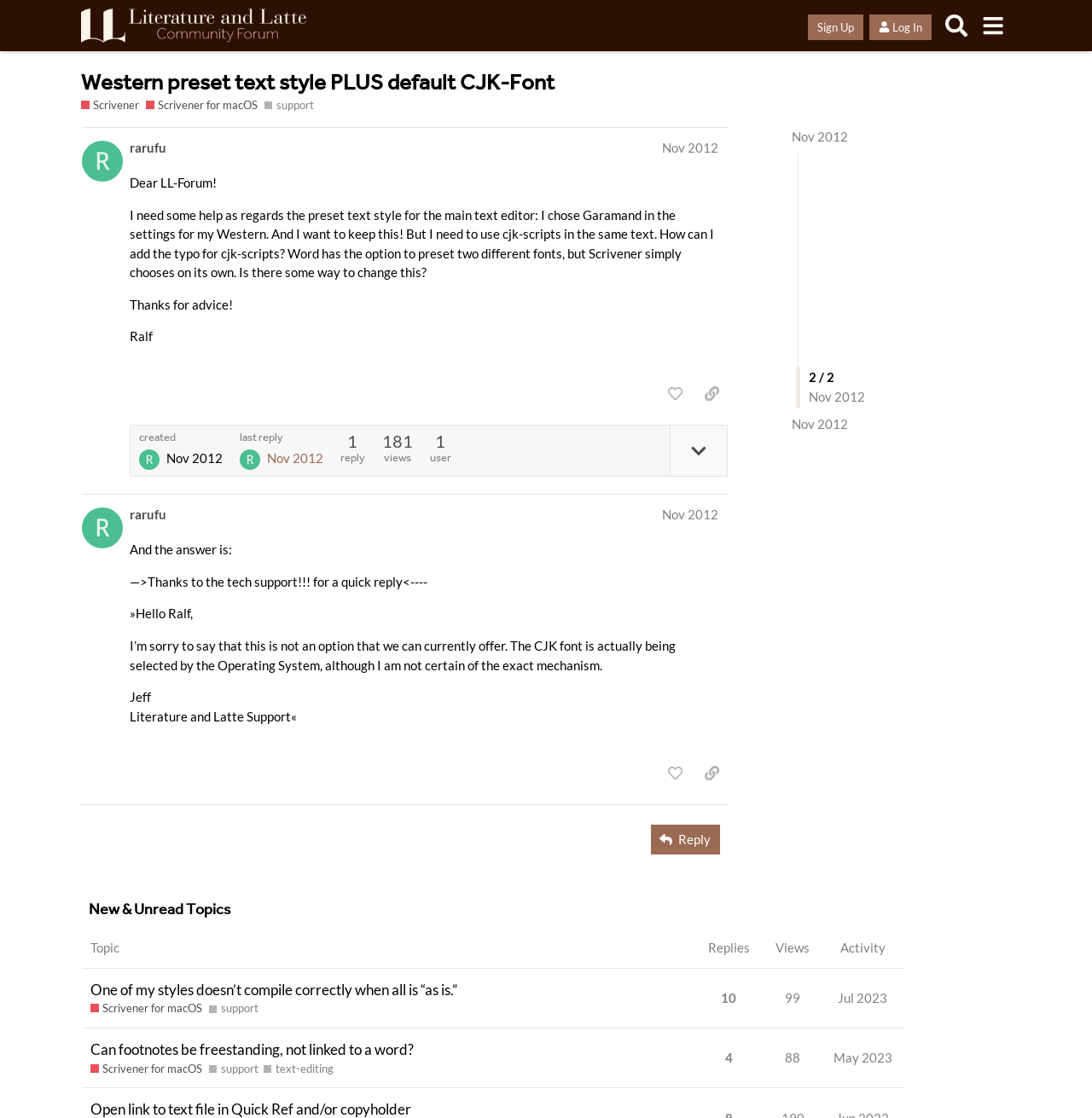Please identify the bounding box coordinates of the region to click in order to complete the given instruction: "Like this post". The coordinates should be four float numbers between 0 and 1, i.e., [left, top, right, bottom].

[0.604, 0.339, 0.633, 0.365]